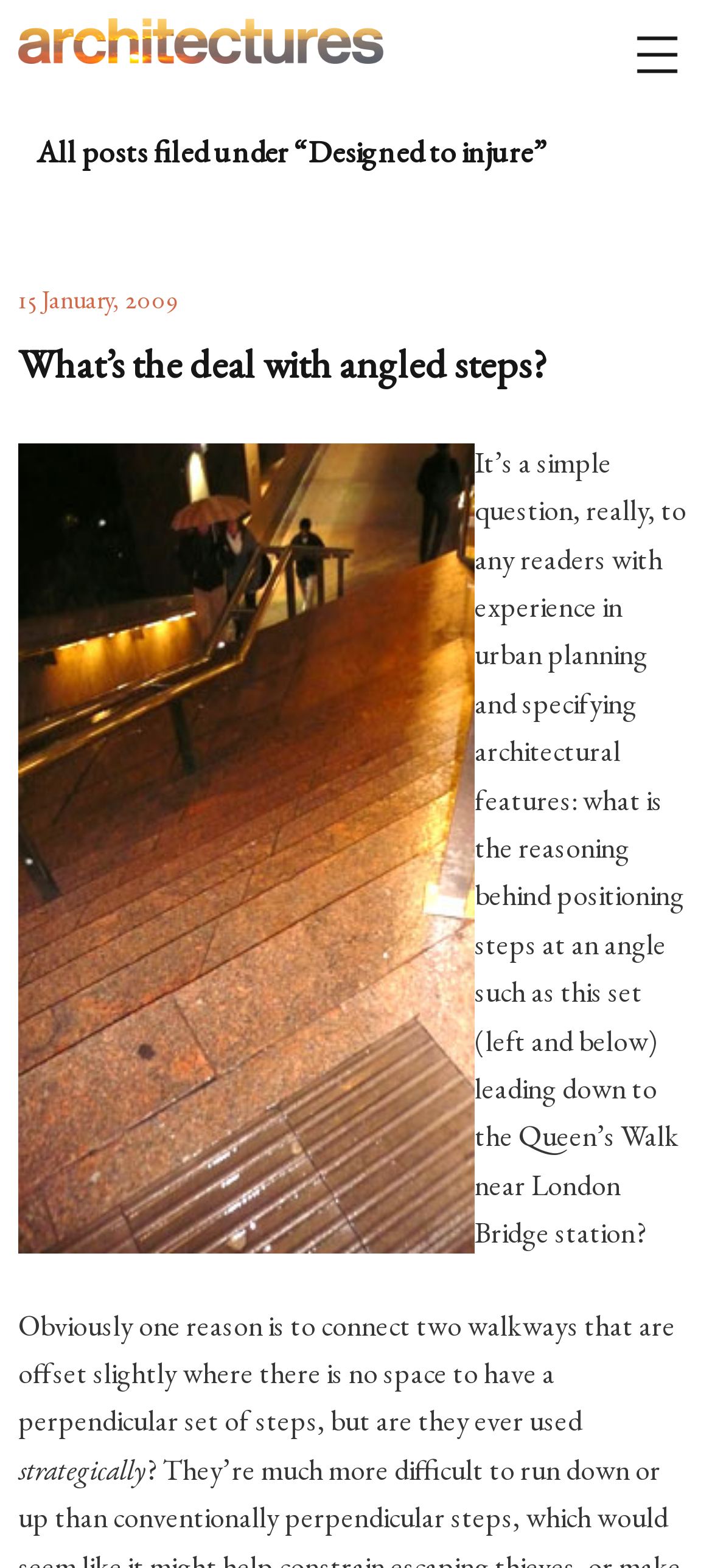Bounding box coordinates should be provided in the format (top-left x, top-left y, bottom-right x, bottom-right y) with all values between 0 and 1. Identify the bounding box for this UI element: architectures by Dan Lockton

[0.026, 0.012, 0.538, 0.041]